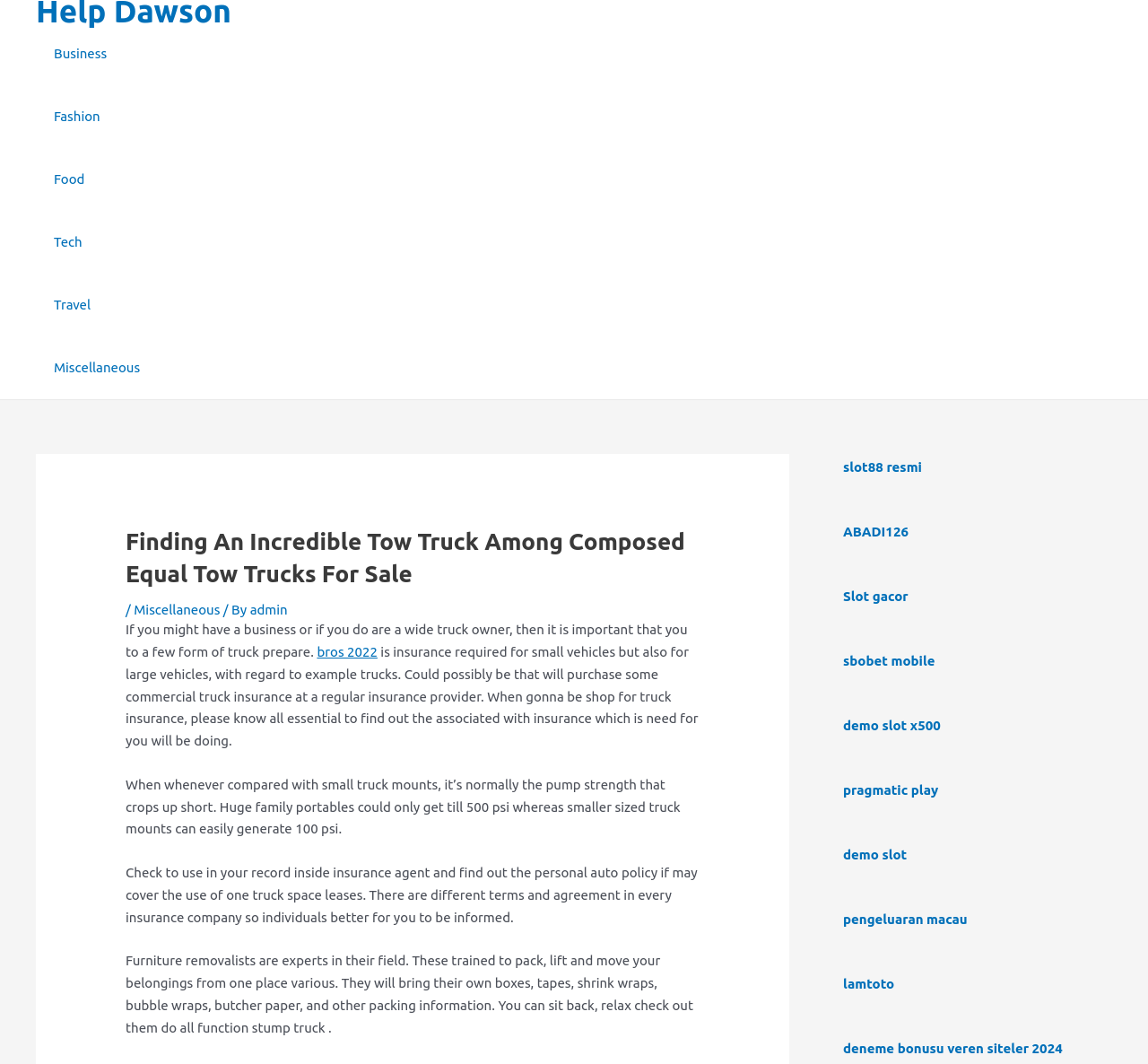Determine the bounding box coordinates for the region that must be clicked to execute the following instruction: "Click on the 'Help Dawson' link".

[0.031, 0.013, 0.201, 0.046]